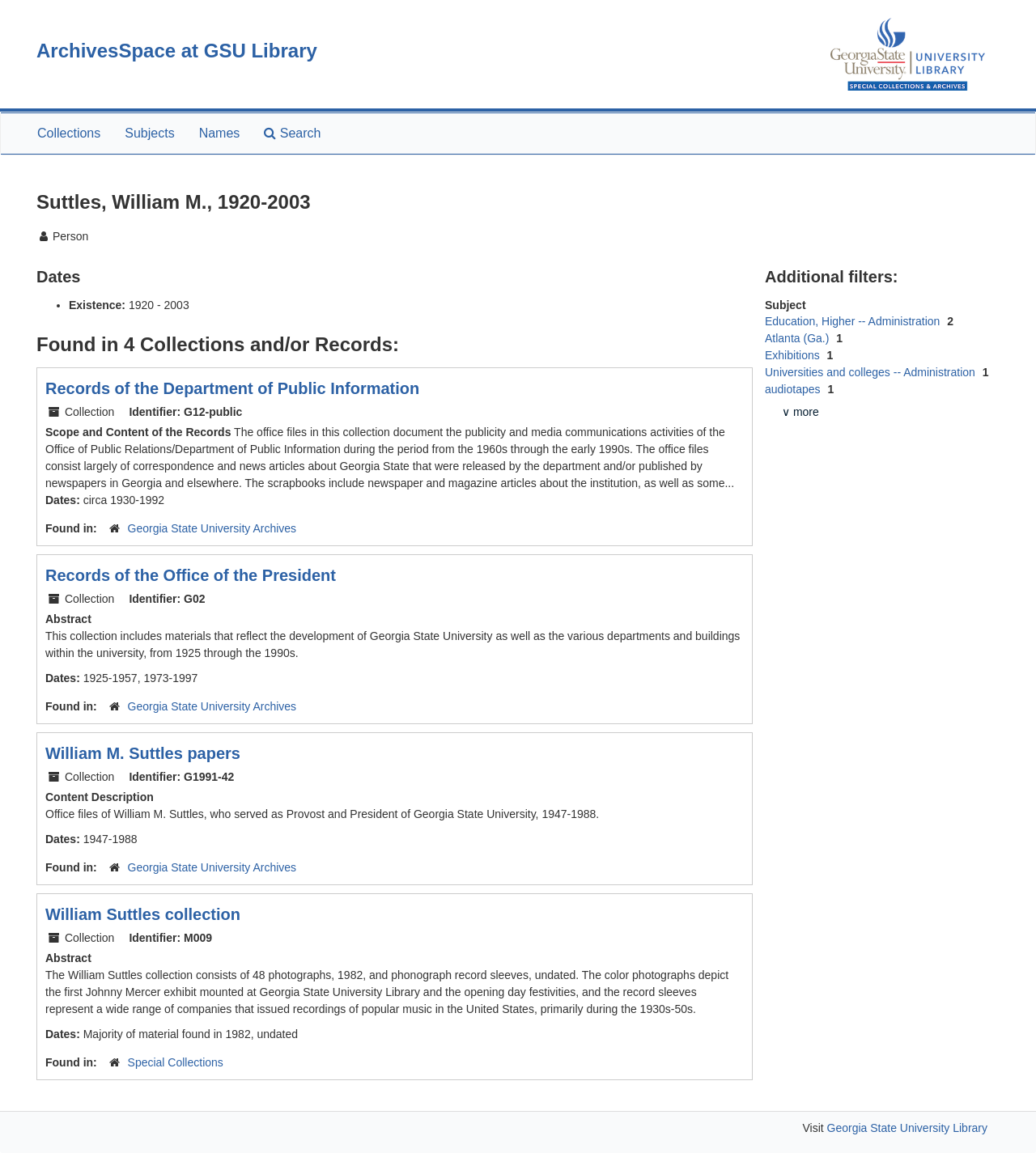Analyze the image and provide a detailed answer to the question: What is the date range of the materials in the collection 'William M. Suttles papers'?

I found the answer by looking at the section 'William M. Suttles papers' and finding the date range '1947-1988' which is listed as the date range of the materials in this collection.